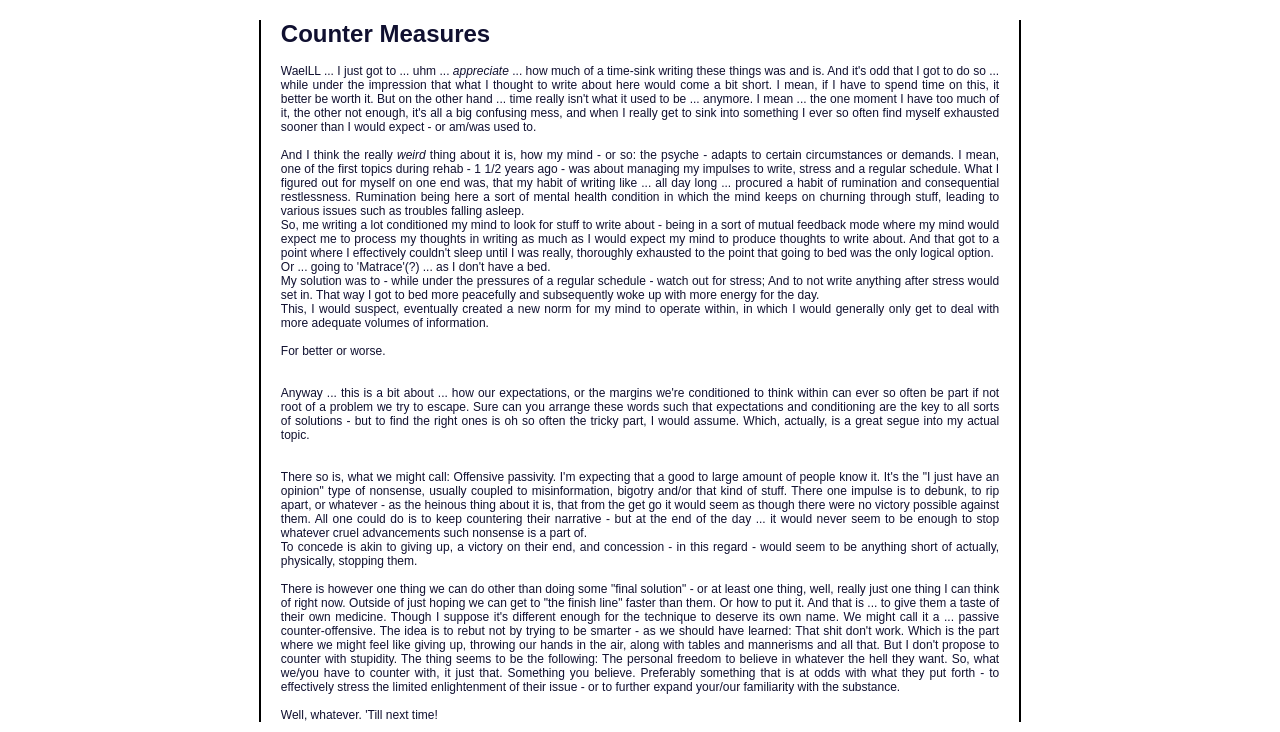What is the author's proposed solution to counter offensive passivity?
Observe the image and answer the question with a one-word or short phrase response.

Passive counter-offensive